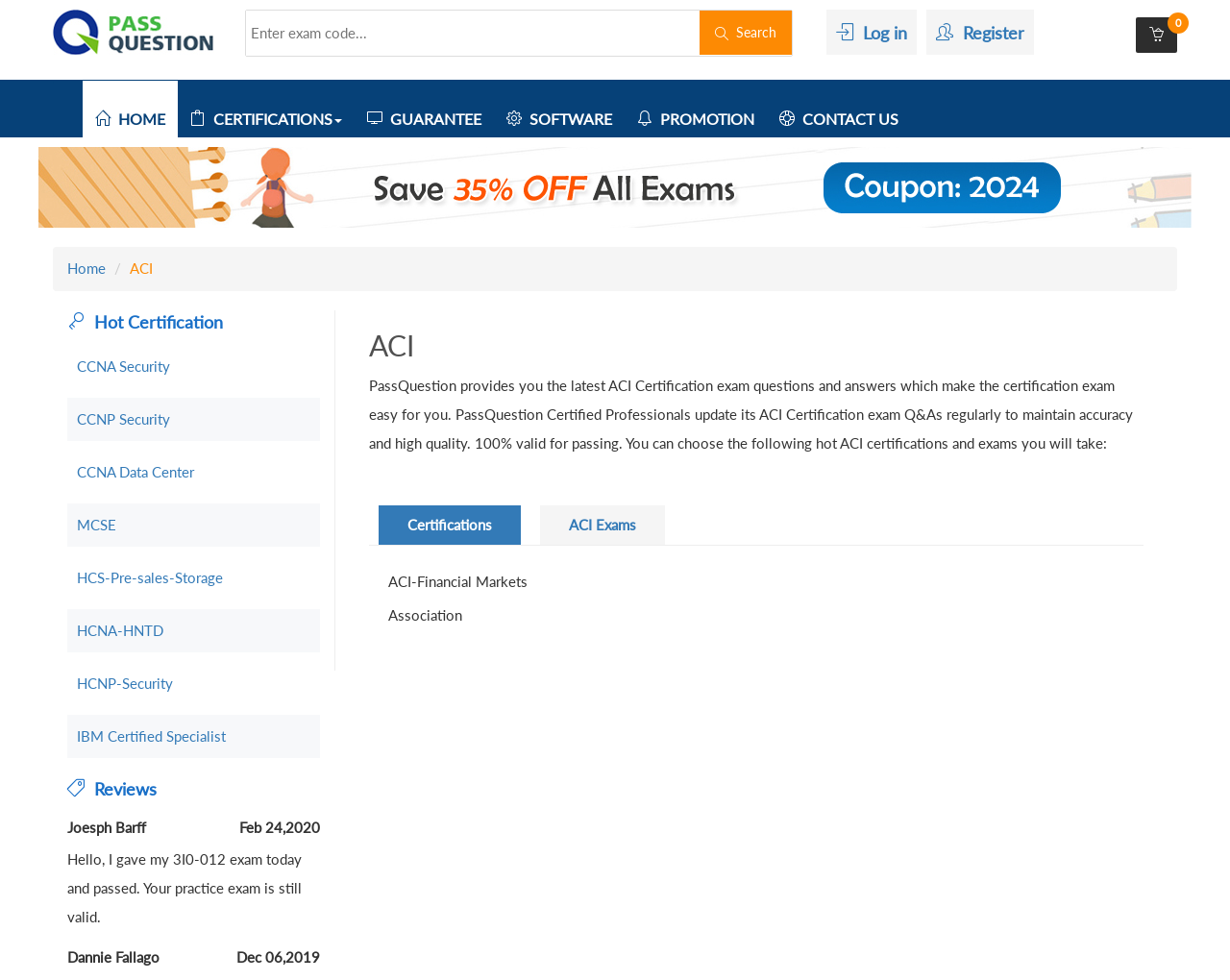Predict the bounding box of the UI element based on the description: "CALIFORNIA DENTAL INSURANCE". The coordinates should be four float numbers between 0 and 1, formatted as [left, top, right, bottom].

None